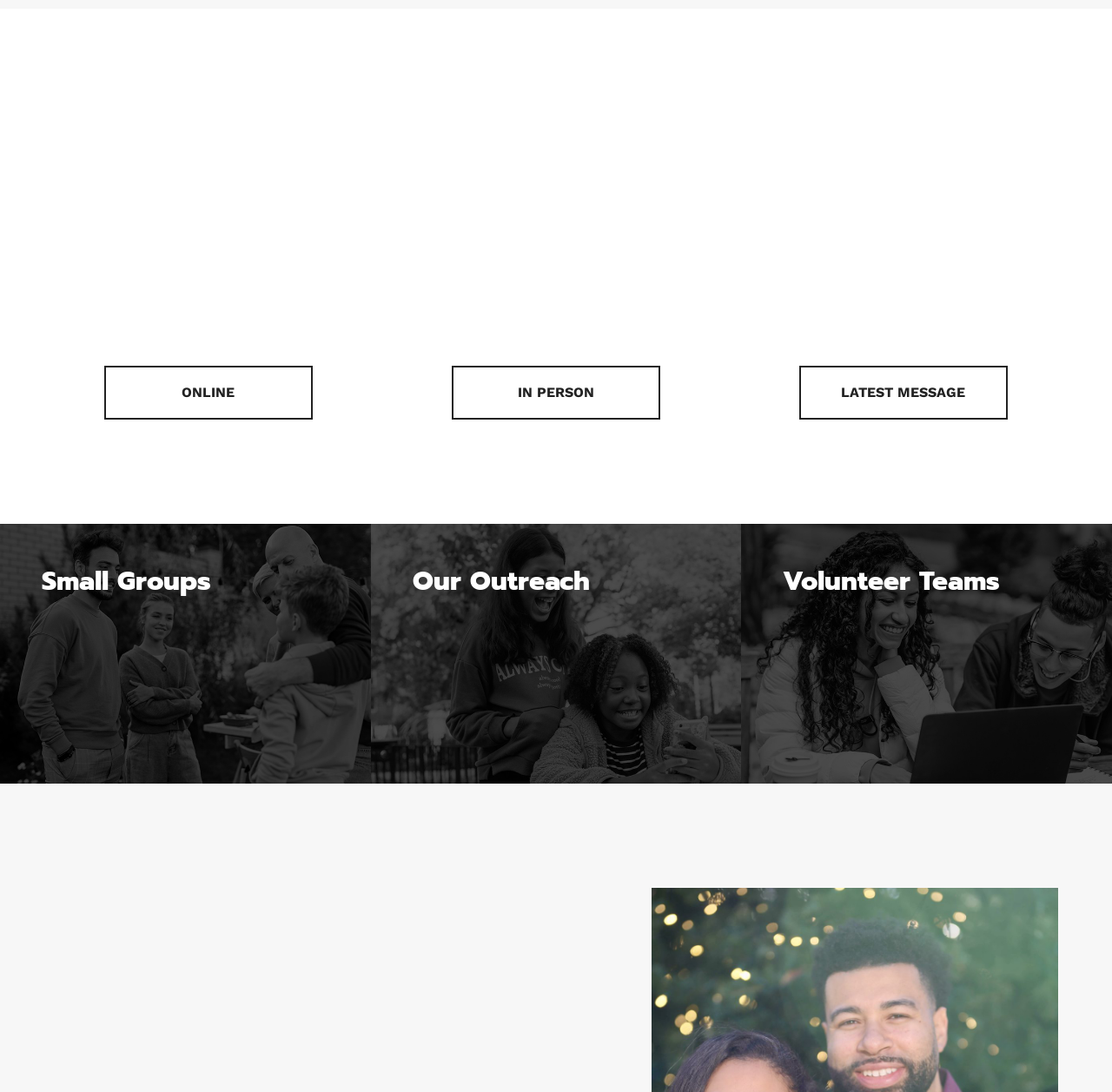Locate the bounding box coordinates of the area to click to fulfill this instruction: "join a volunteer team". The bounding box should be presented as four float numbers between 0 and 1, in the order [left, top, right, bottom].

[0.667, 0.59, 1.0, 0.605]